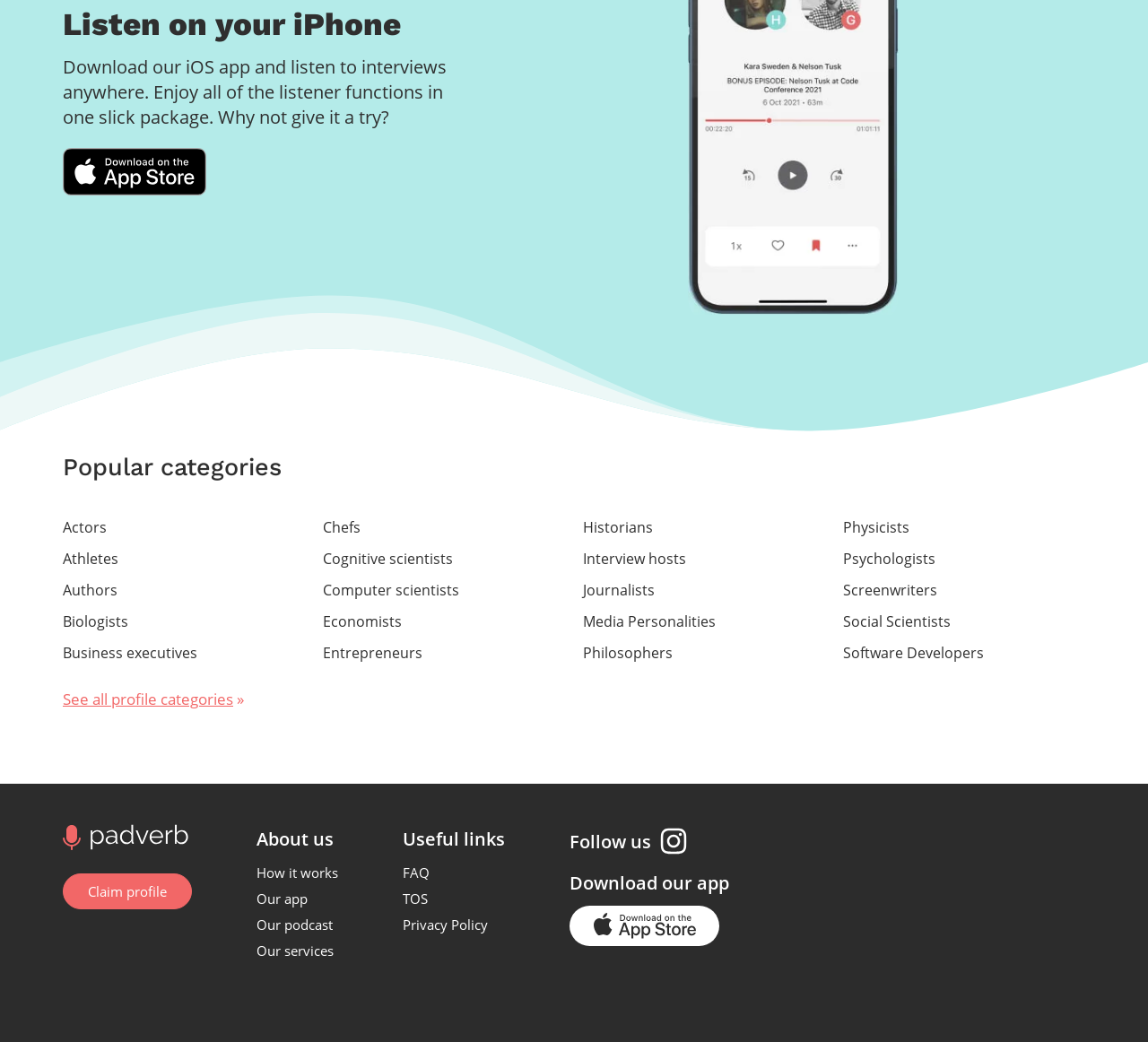Identify the bounding box coordinates of the part that should be clicked to carry out this instruction: "Follow us on Instagram".

[0.574, 0.793, 0.599, 0.821]